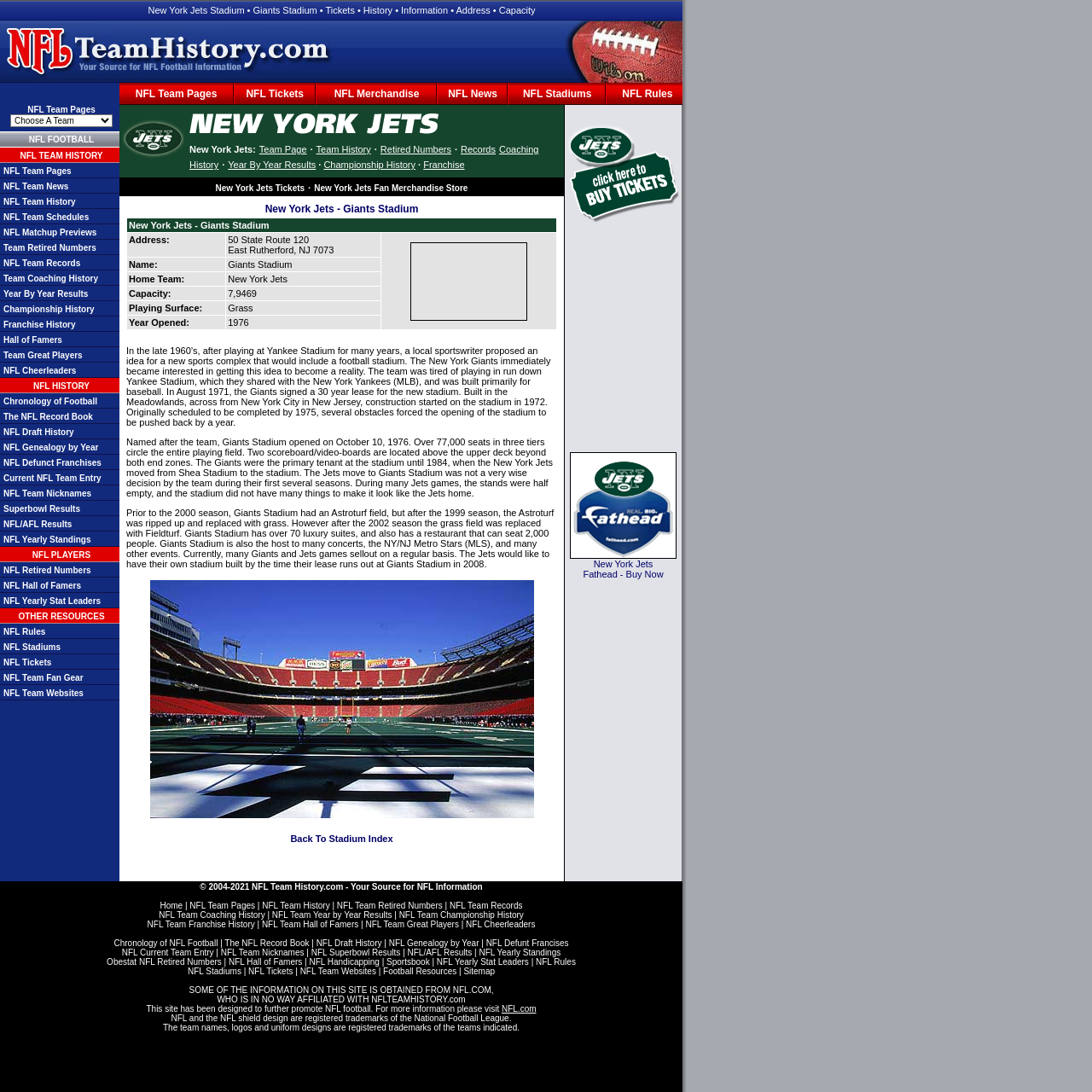Provide a thorough description of this webpage.

The webpage is about the New York Jets at Giants Stadium, featuring stadium information, historical dates, and facts. At the top, there is a navigation menu with links to various NFL-related pages, including team history, tickets, merchandise, news, stadiums, and rules. Below the navigation menu, there is a header section with the title "NFL Team History - Your Source for NFL Football Information" accompanied by an image.

The main content area is divided into two sections. On the left, there is a table with a dropdown menu to choose an NFL team, followed by a series of links to NFL-related topics, including football, team history, and team pages. On the right, there is a section with the title "New York Jets Stadium • Giants Stadium • Tickets • History • Information • Address • Capacity" accompanied by an image.

At the bottom of the page, there is a footer section with a series of links to NFL-related pages, including team pages, tickets, merchandise, news, stadiums, and rules, separated by small images.